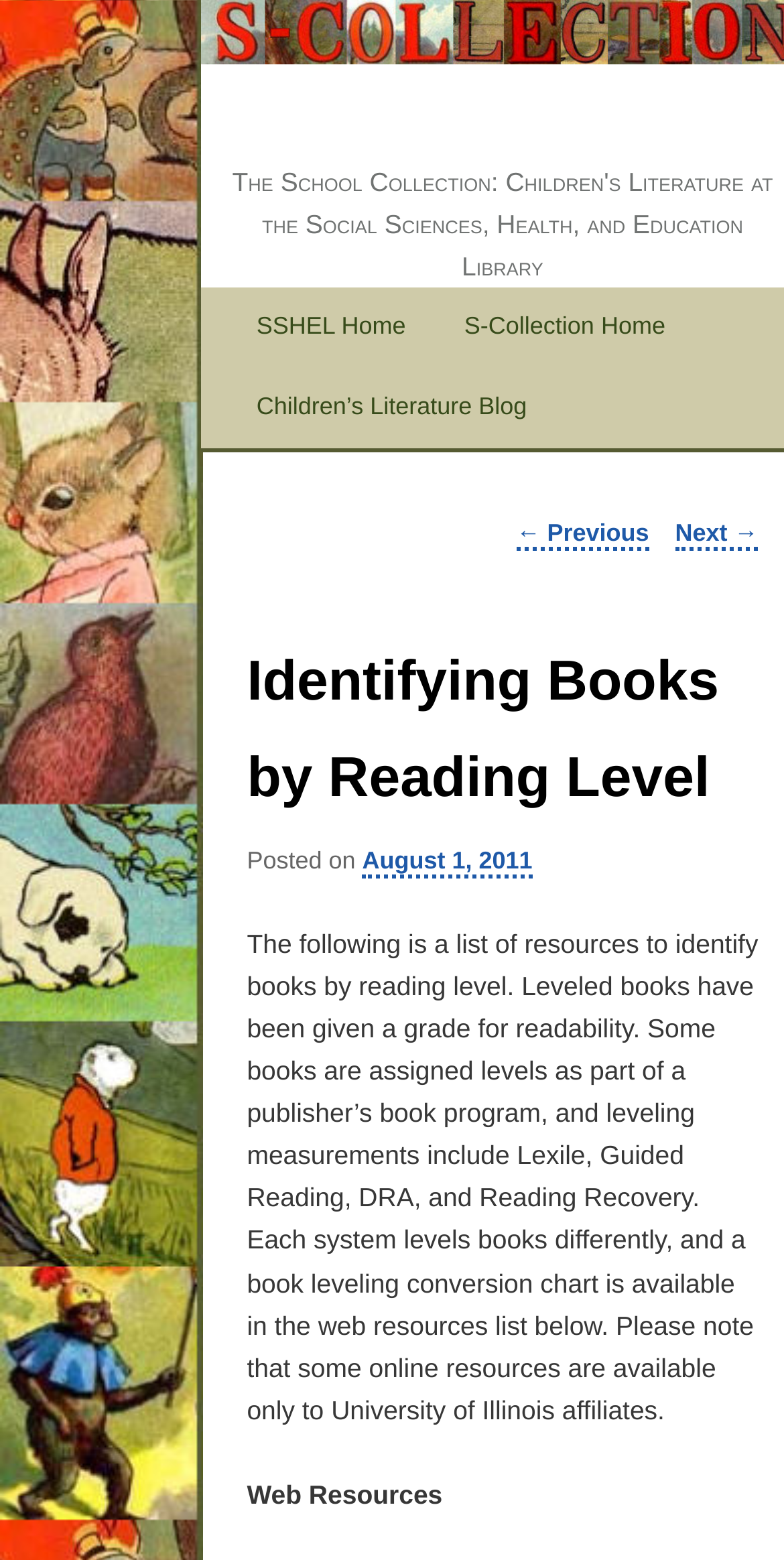Please specify the bounding box coordinates of the clickable section necessary to execute the following command: "Check the date of the post".

[0.462, 0.543, 0.679, 0.564]